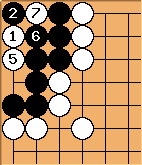What color stones are creating pressure on the white stones?
Please provide a comprehensive answer based on the contents of the image.

The black stones are positioned strategically on the board, highlighting the moves denoted by numbers 1 through 7, where black stones occupy key points to create pressure on the white stones, indicating that the black stones are the ones exerting pressure.